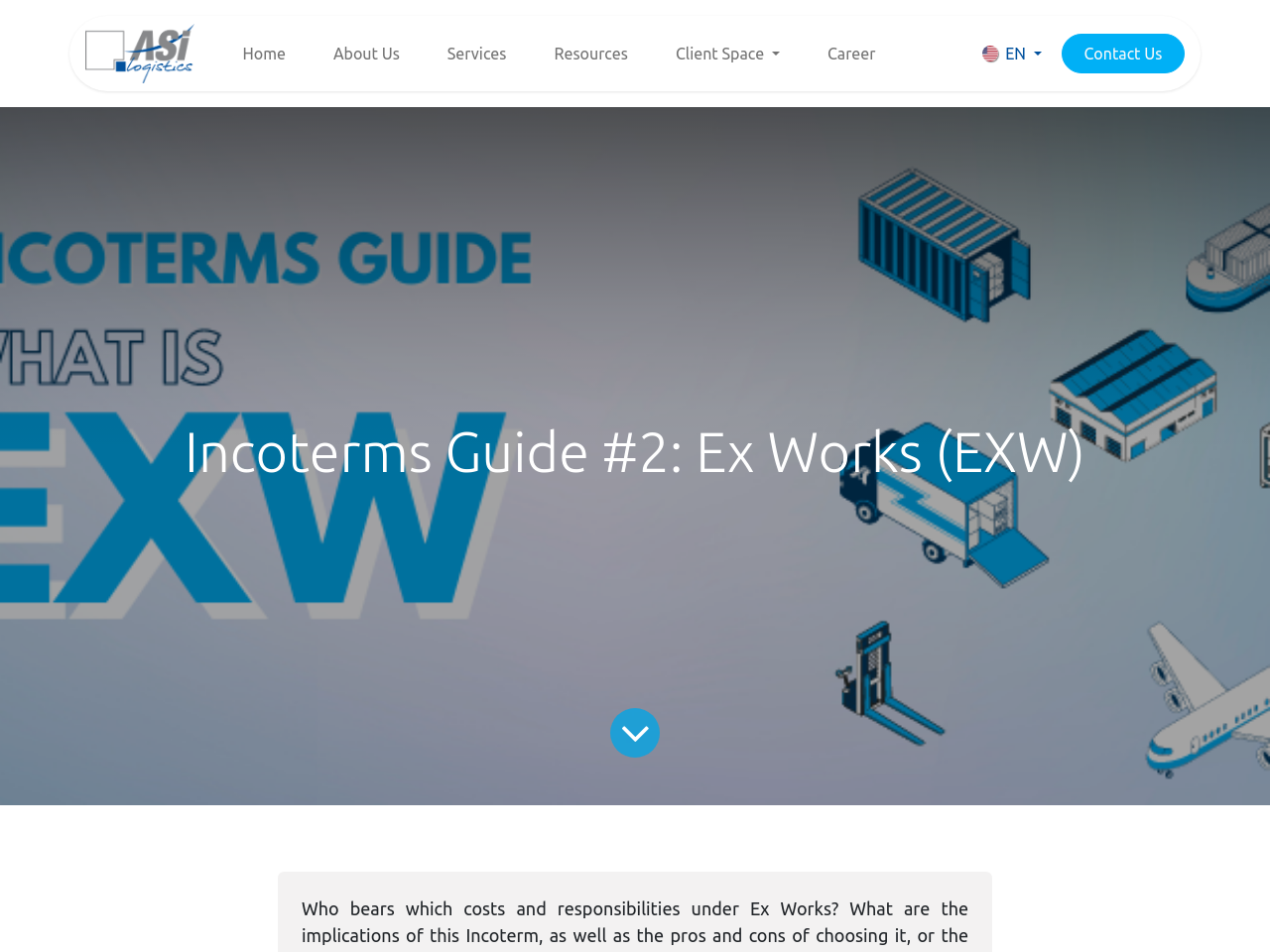Locate the bounding box coordinates of the clickable area needed to fulfill the instruction: "Select the Services menu item".

[0.333, 0.035, 0.418, 0.077]